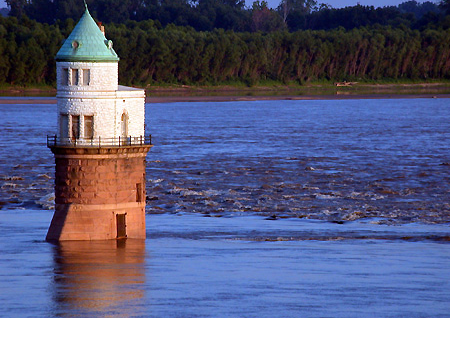What is the purpose of the bridge in the scene?
Kindly offer a comprehensive and detailed response to the question.

The caption suggests that the bridge, as a hint of human presence, enhances the feeling of connection between nature and man-made structures, which implies its purpose in the scene.